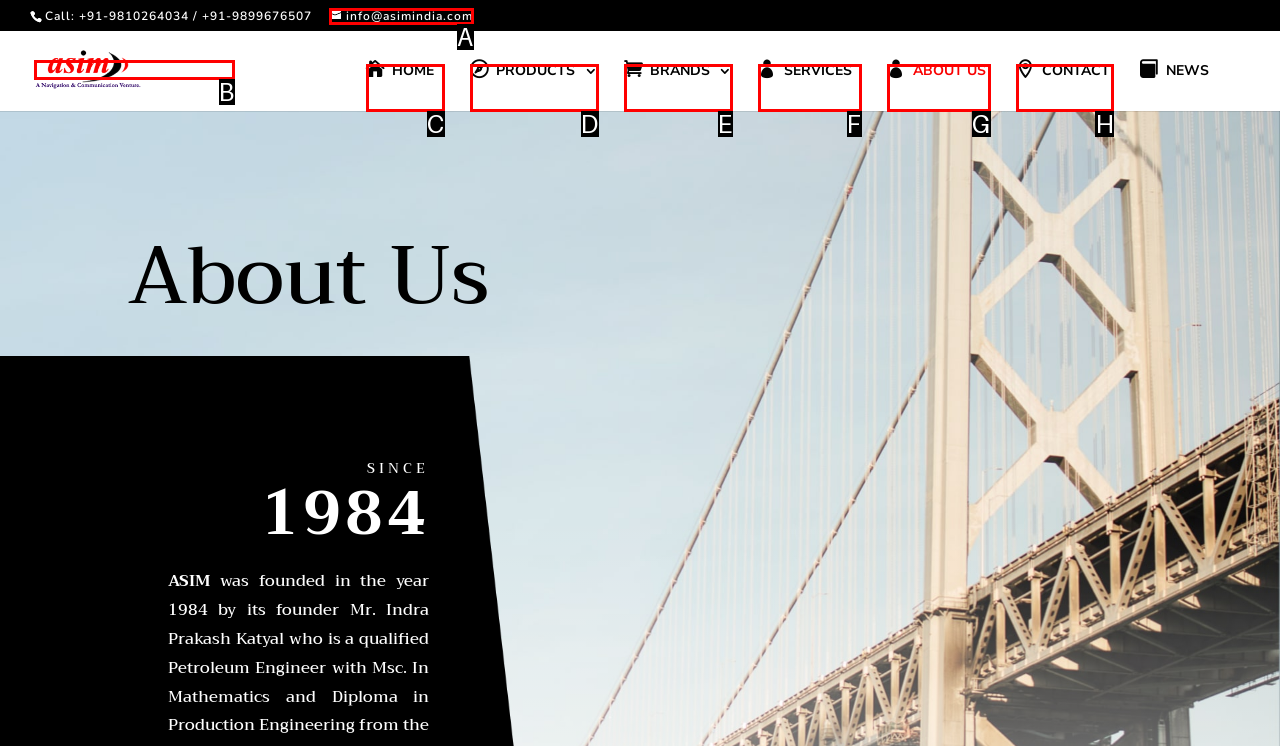Select the letter of the UI element that matches this task: Click the CONTACT link
Provide the answer as the letter of the correct choice.

H